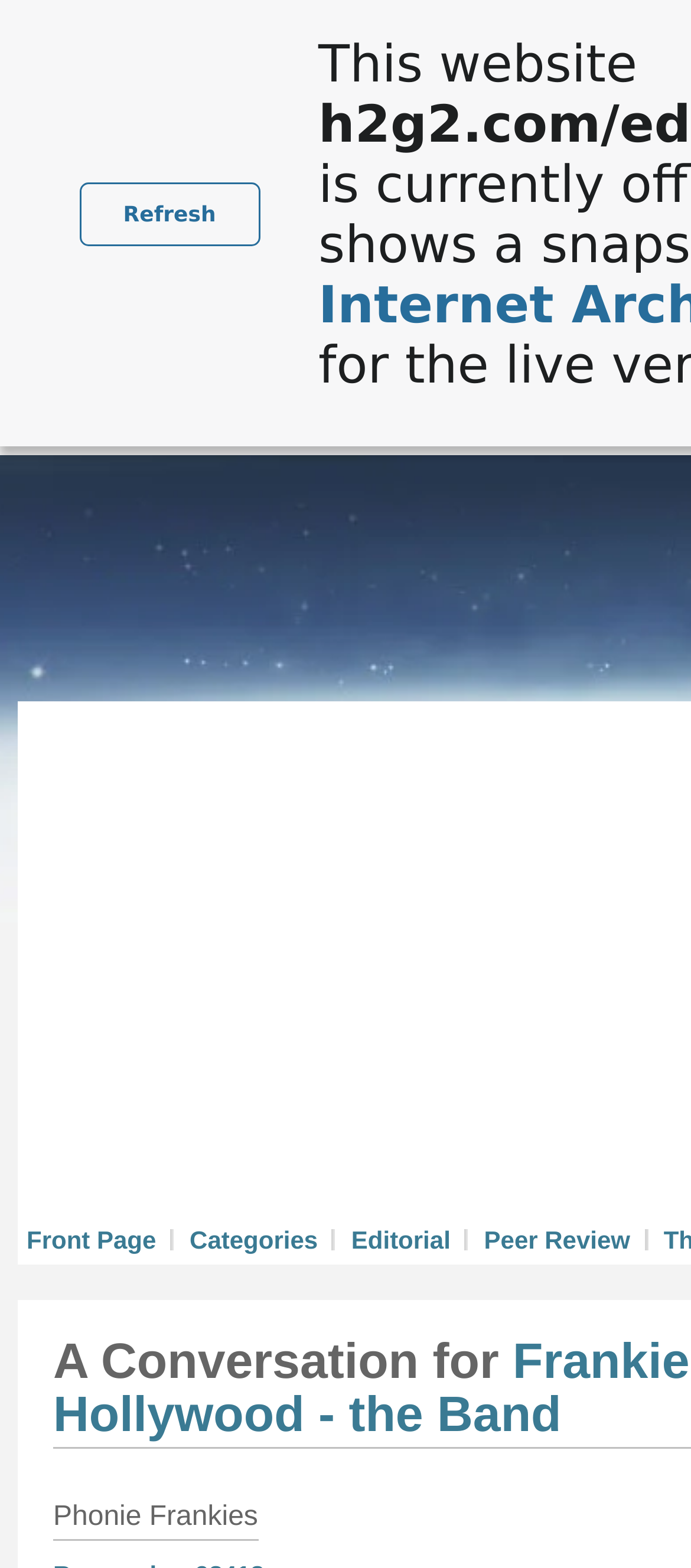Respond to the question below with a single word or phrase: How many links are there at the bottom?

4